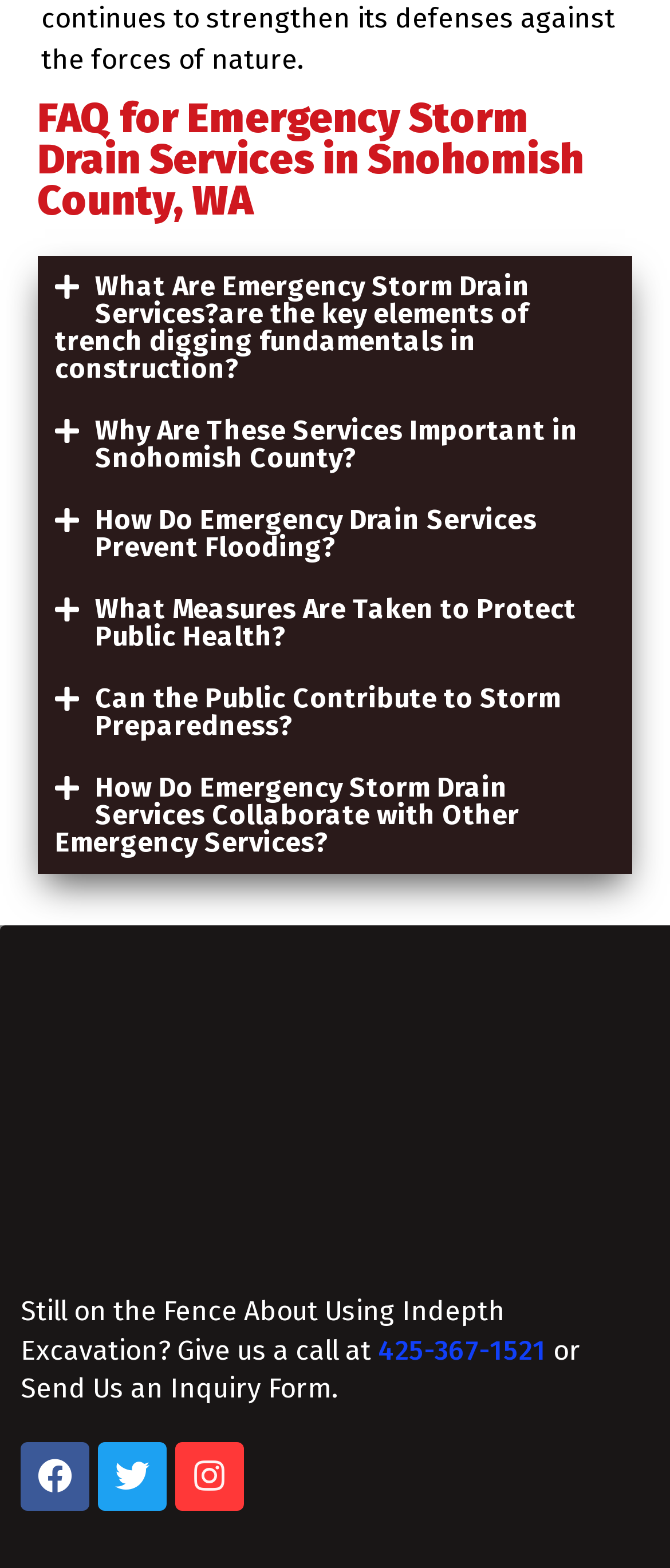Please provide a short answer using a single word or phrase for the question:
What is the main topic of this webpage?

Emergency Storm Drain Services